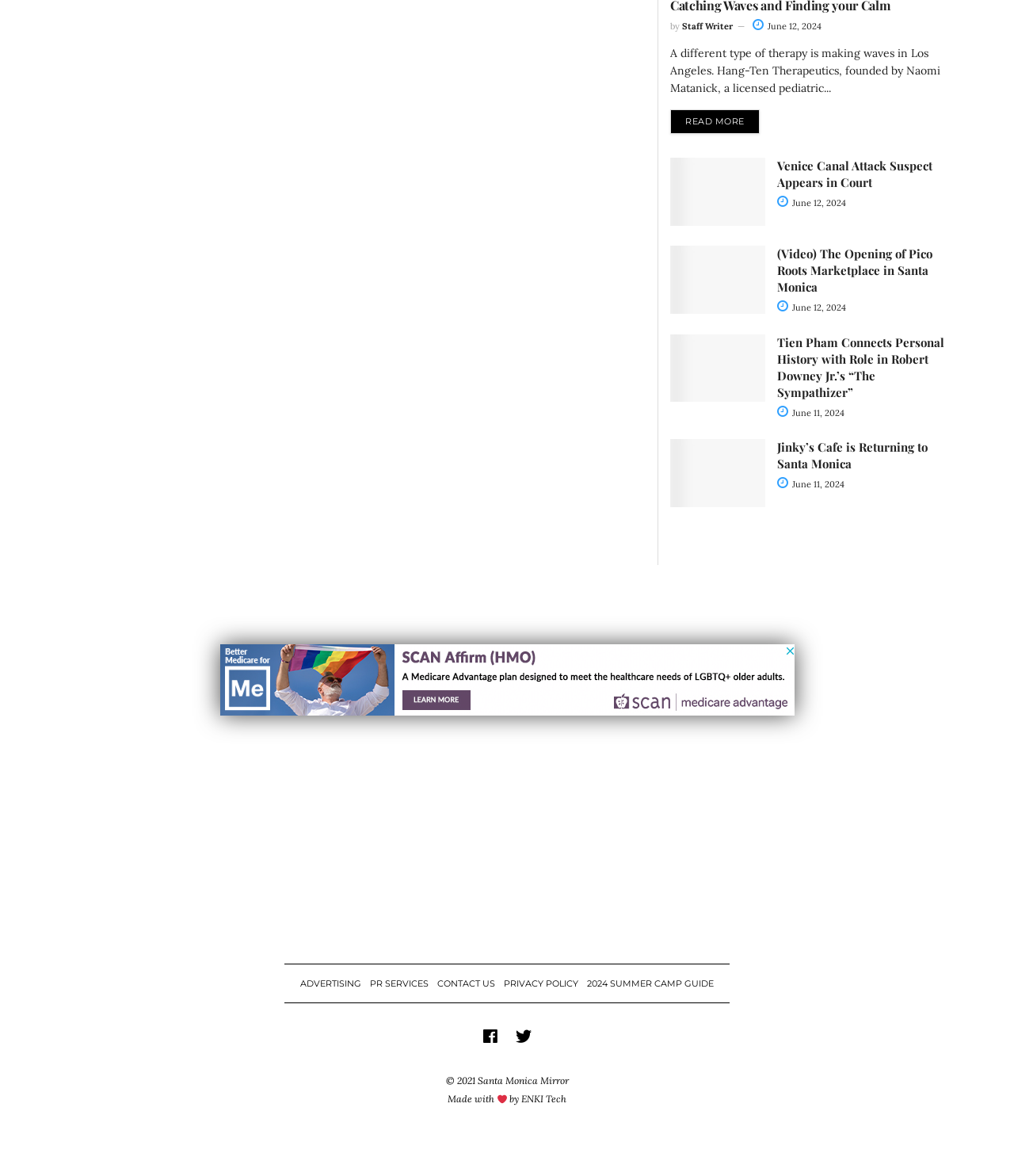Provide a one-word or short-phrase response to the question:
What is the name of the cafe mentioned in the article?

Jinky's Cafe